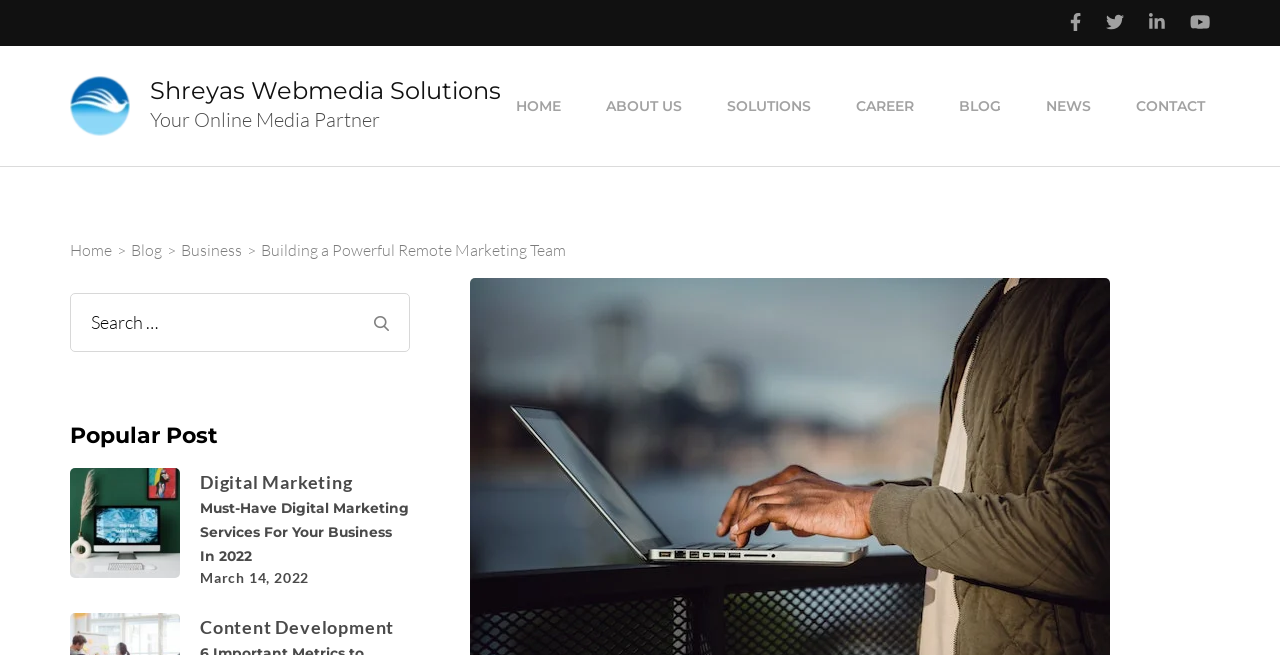Please determine the bounding box coordinates of the element's region to click in order to carry out the following instruction: "Explore the business section". The coordinates should be four float numbers between 0 and 1, i.e., [left, top, right, bottom].

[0.141, 0.366, 0.189, 0.397]